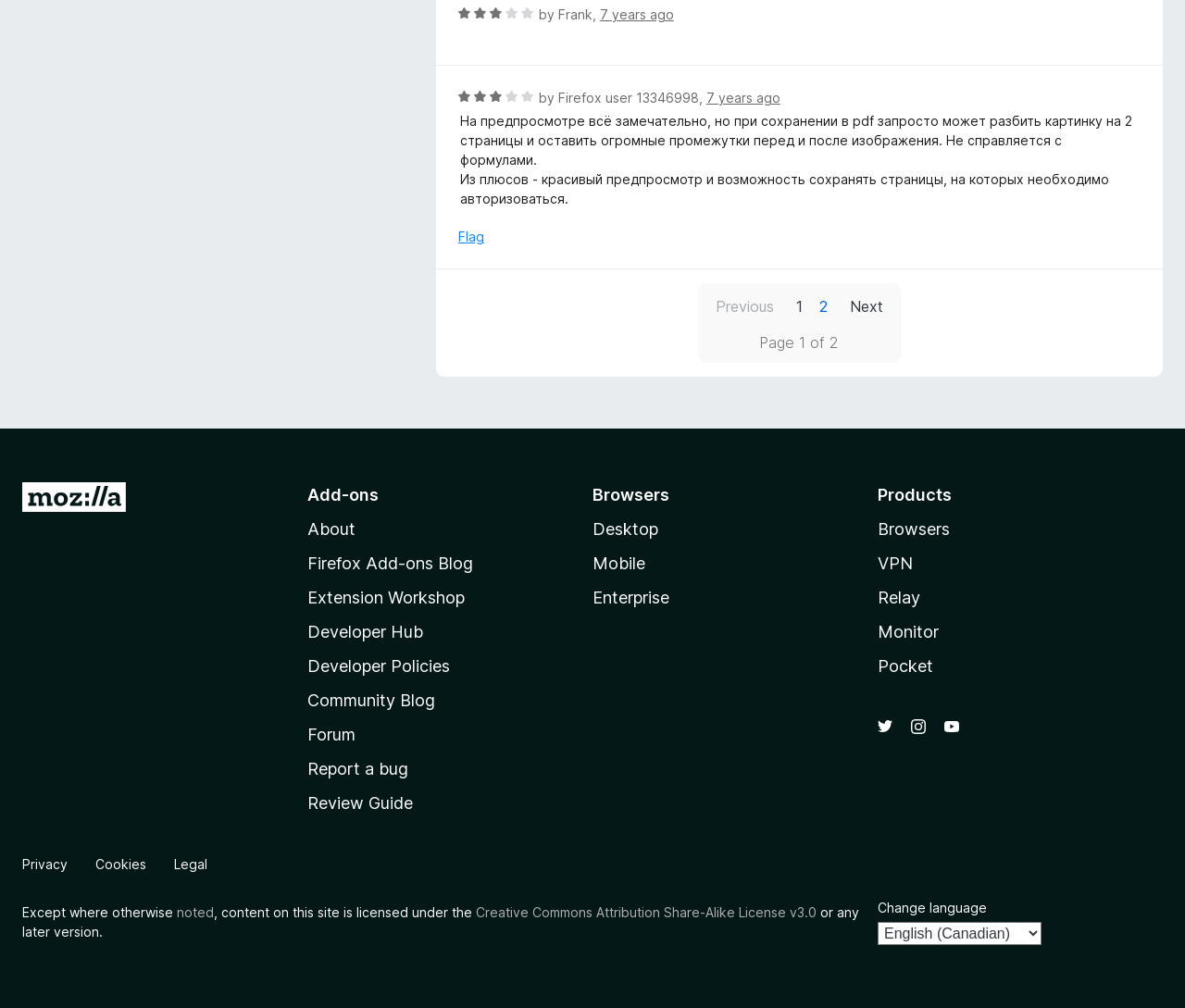Determine the bounding box coordinates for the HTML element described here: "Go to Mozilla’s homepage".

[0.019, 0.478, 0.106, 0.514]